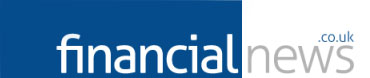With reference to the image, please provide a detailed answer to the following question: What is the primary purpose of the Financial News logo?

The caption explains that the logo serves as a recognizable symbol of the news outlet, which covers important financial events, including business acquisitions, market trends, and economic developments, providing its audience with valuable information in the fast-paced world of finance.